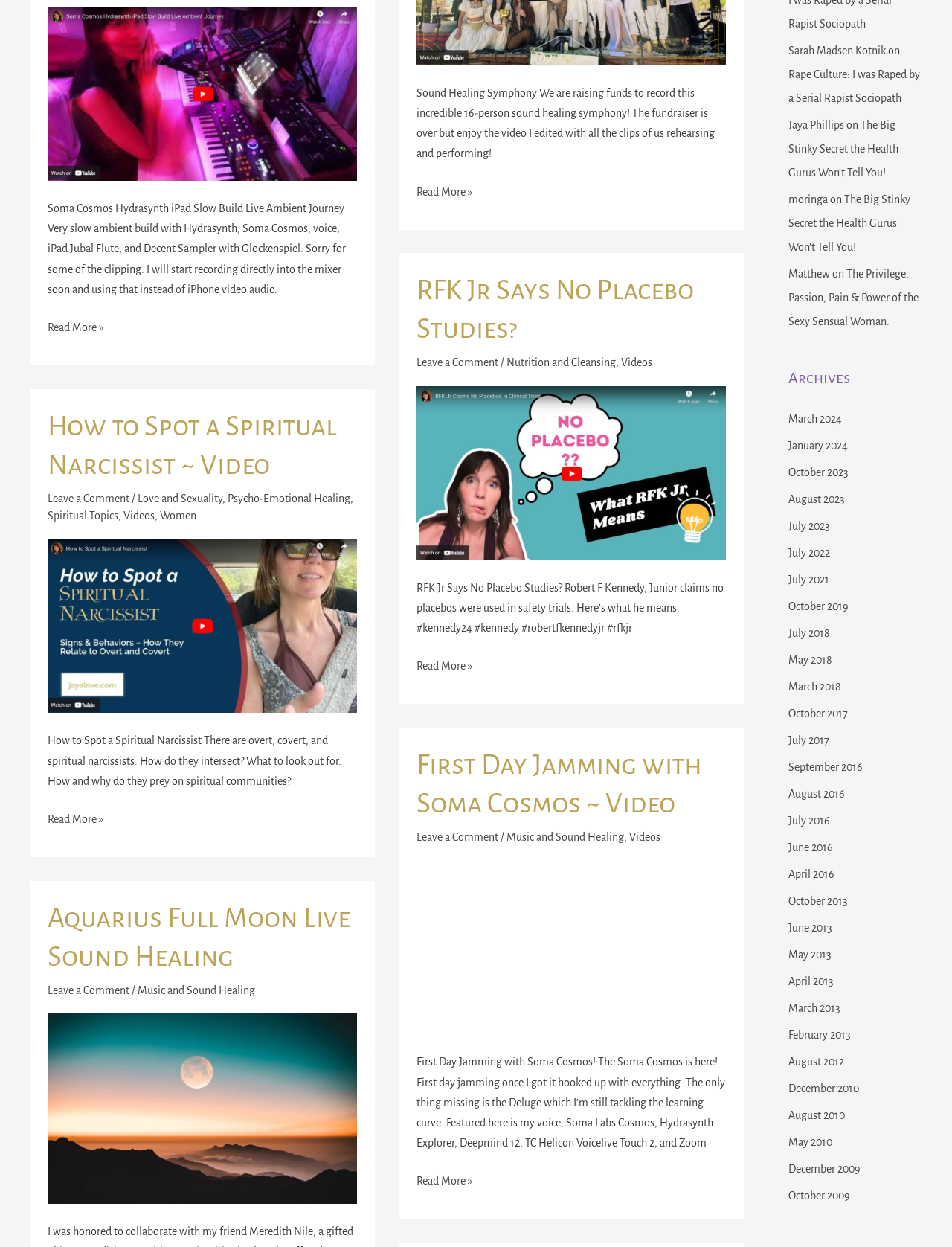Locate the bounding box coordinates of the clickable area to execute the instruction: "Watch Soma Cosmos Hydrasynth iPad Slow Build Live Ambient Journey video". Provide the coordinates as four float numbers between 0 and 1, represented as [left, top, right, bottom].

[0.05, 0.255, 0.109, 0.271]